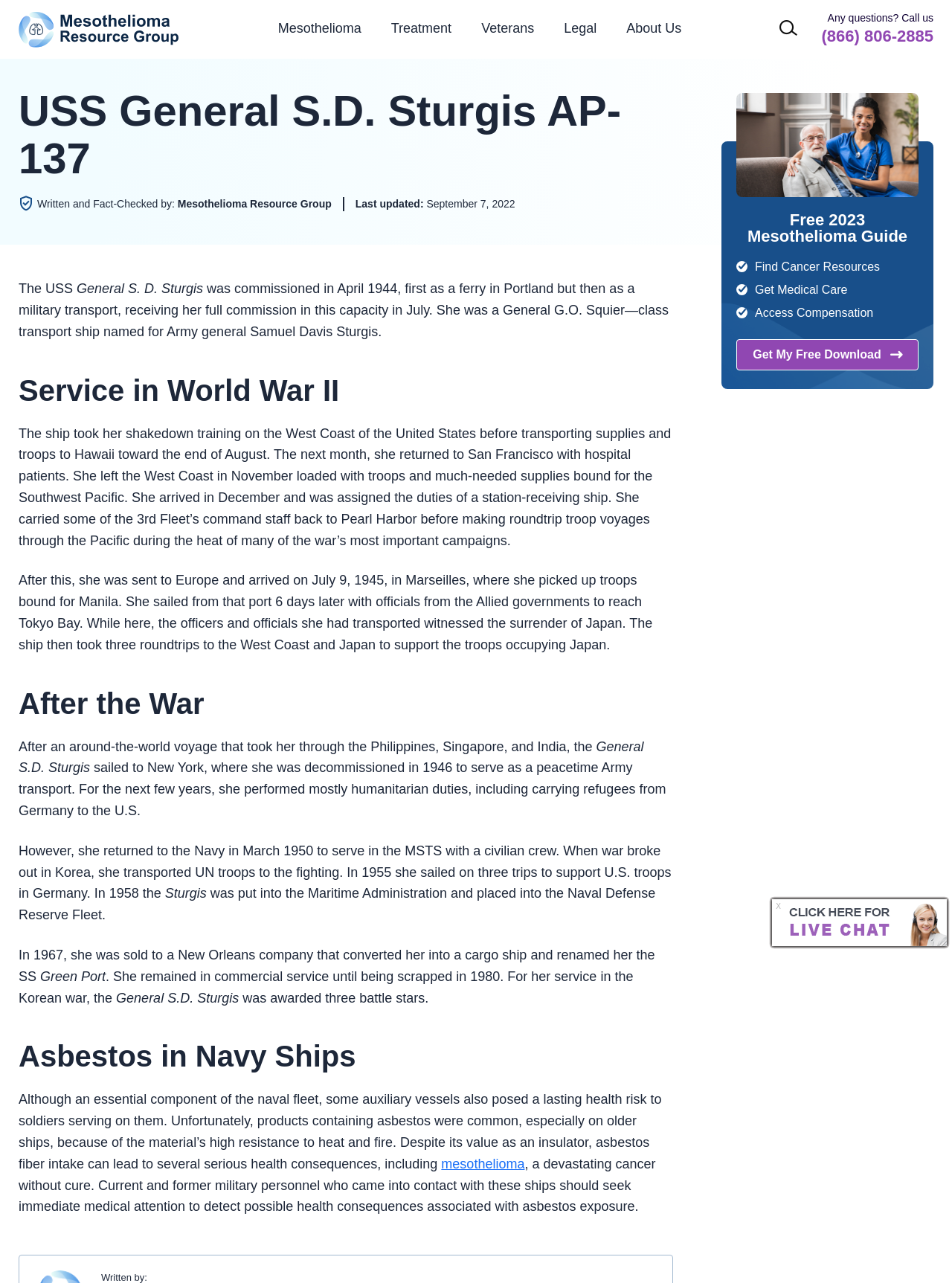Please specify the bounding box coordinates of the clickable region to carry out the following instruction: "Call the phone number". The coordinates should be four float numbers between 0 and 1, in the format [left, top, right, bottom].

[0.863, 0.01, 0.98, 0.035]